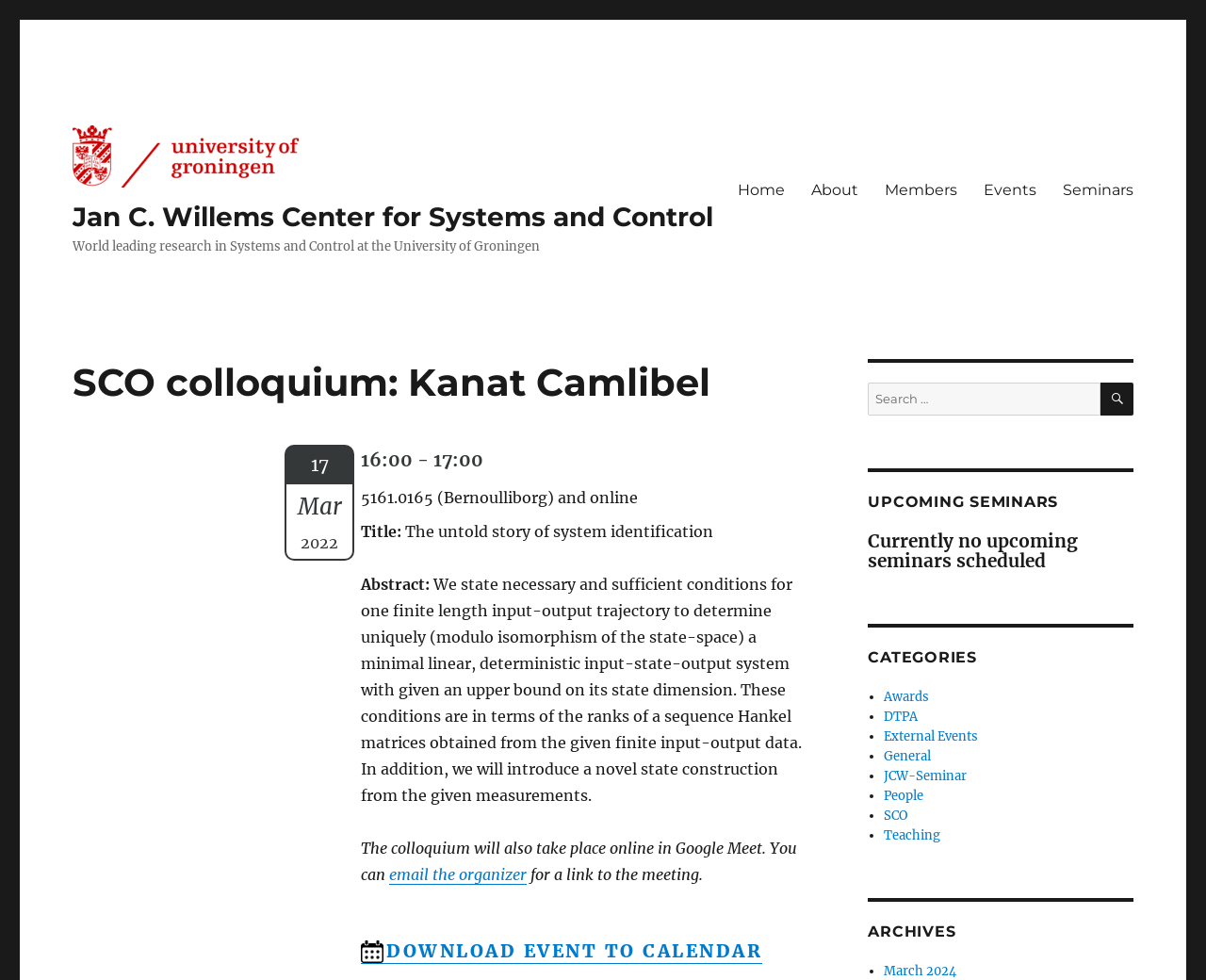Bounding box coordinates should be in the format (top-left x, top-left y, bottom-right x, bottom-right y) and all values should be floating point numbers between 0 and 1. Determine the bounding box coordinate for the UI element described as: March 2024

[0.733, 0.983, 0.793, 0.999]